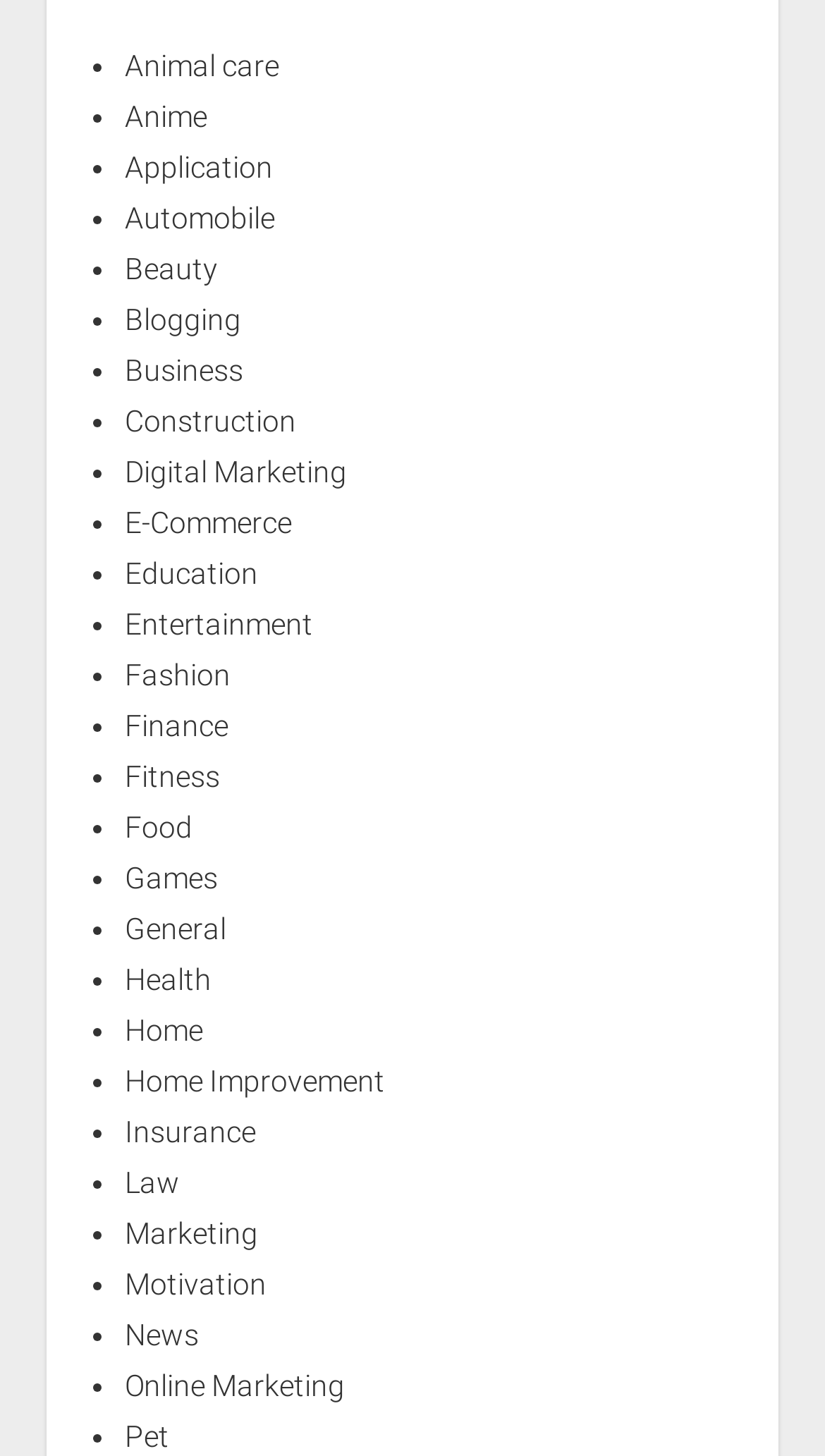What is the last category listed on this webpage?
Please ensure your answer is as detailed and informative as possible.

I looked at the last link on the webpage and found that it is labeled as 'Pet', which is the last category listed.